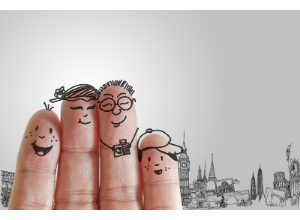What is the style of the cityscape in the background?
Please use the image to provide an in-depth answer to the question.

Behind them, a whimsical cityscape sketched in fine lines serves as a backdrop, enhancing the concept of adventure and exploration.